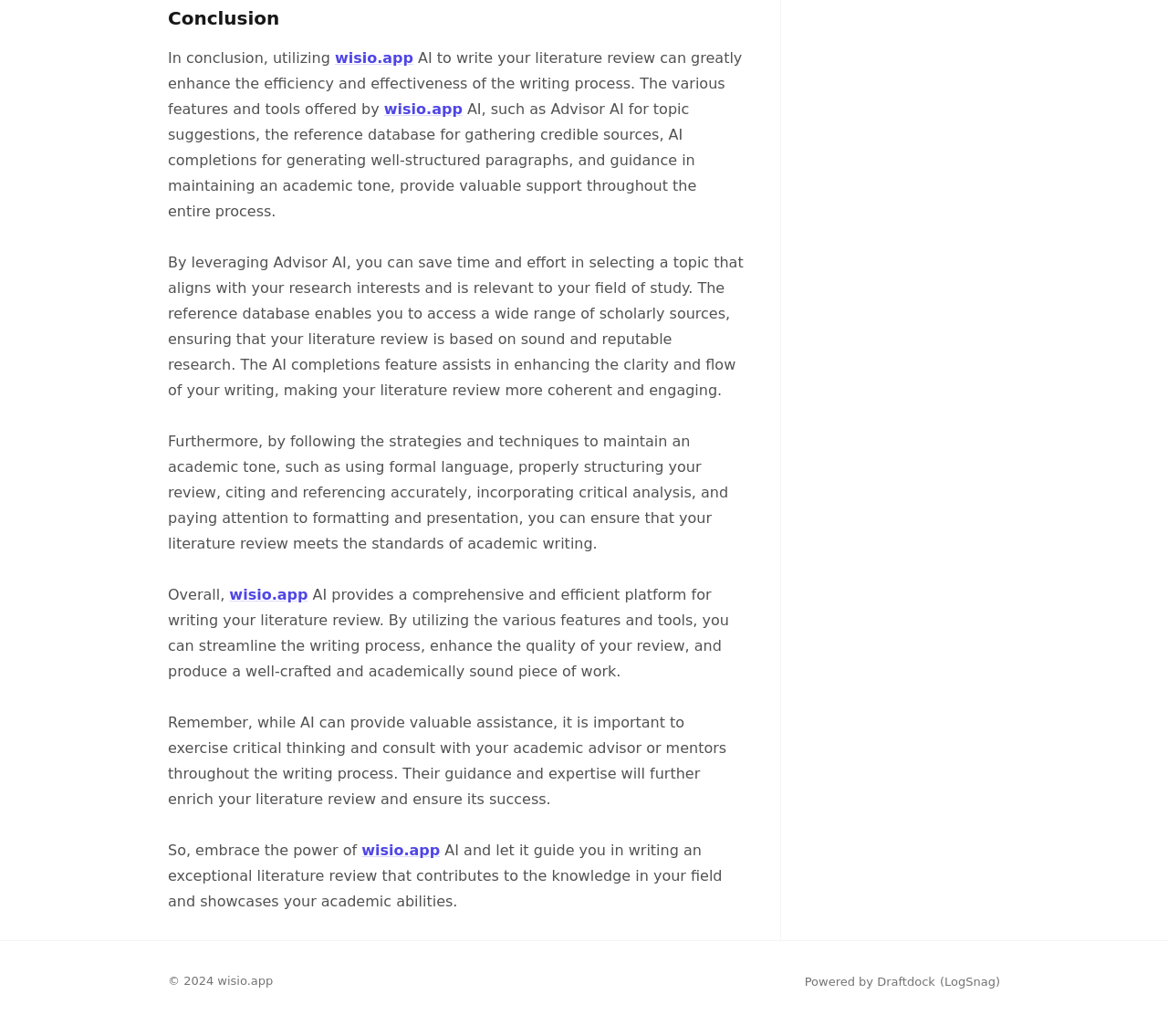Use the details in the image to answer the question thoroughly: 
What is the name of the AI platform mentioned?

The webpage mentions wisio.app as the AI platform that provides various features and tools to support the writing of a literature review, including Advisor AI, reference database, AI completions, and guidance on maintaining an academic tone.